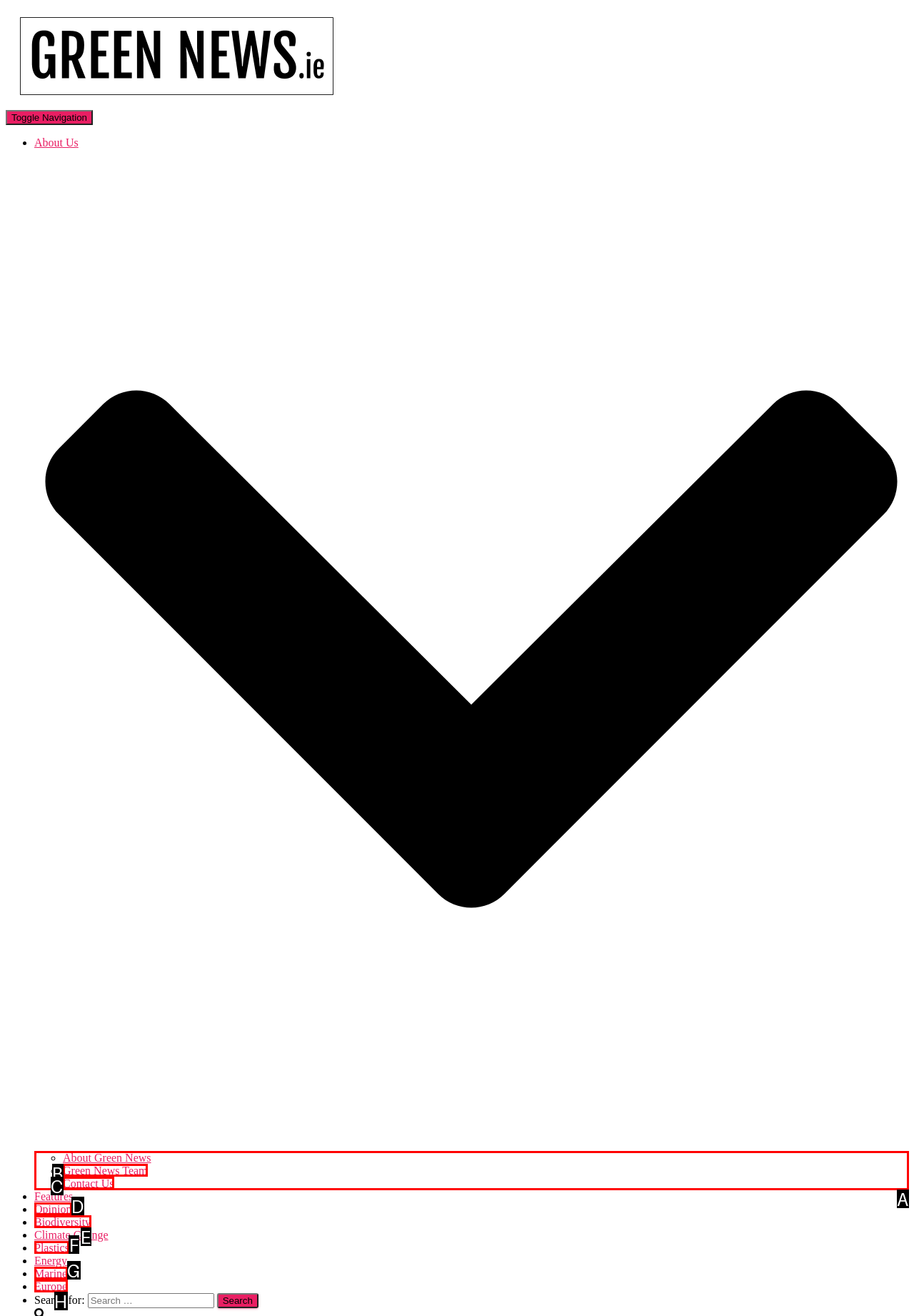Identify the letter of the UI element that corresponds to: Europe
Respond with the letter of the option directly.

H